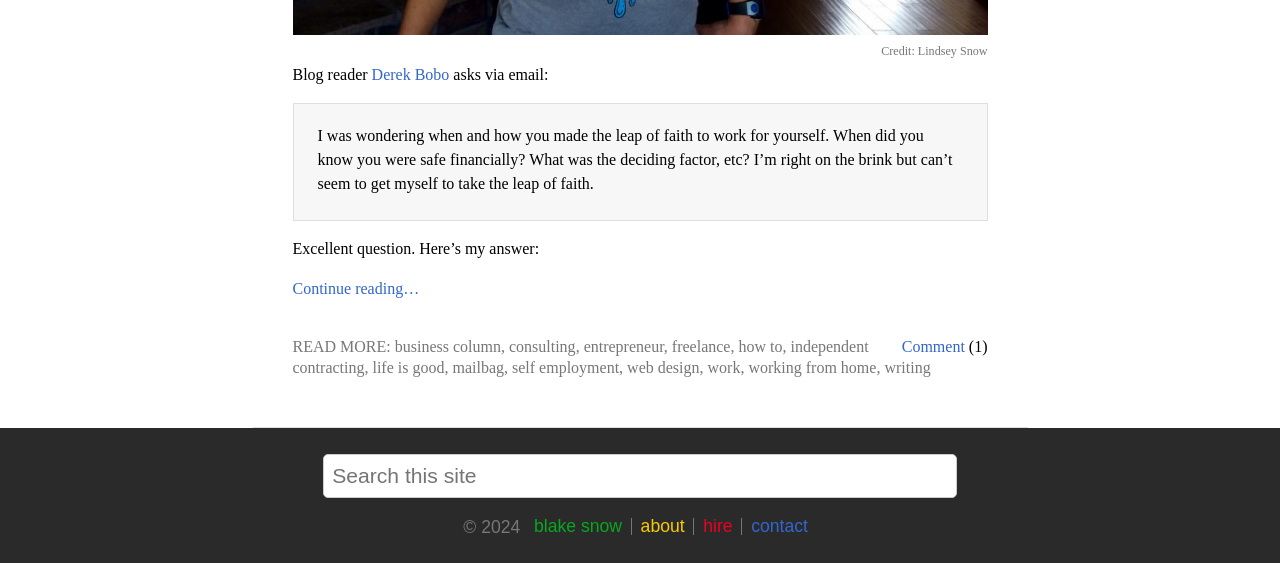Please locate the UI element described by "Site by Firmseek" and provide its bounding box coordinates.

None